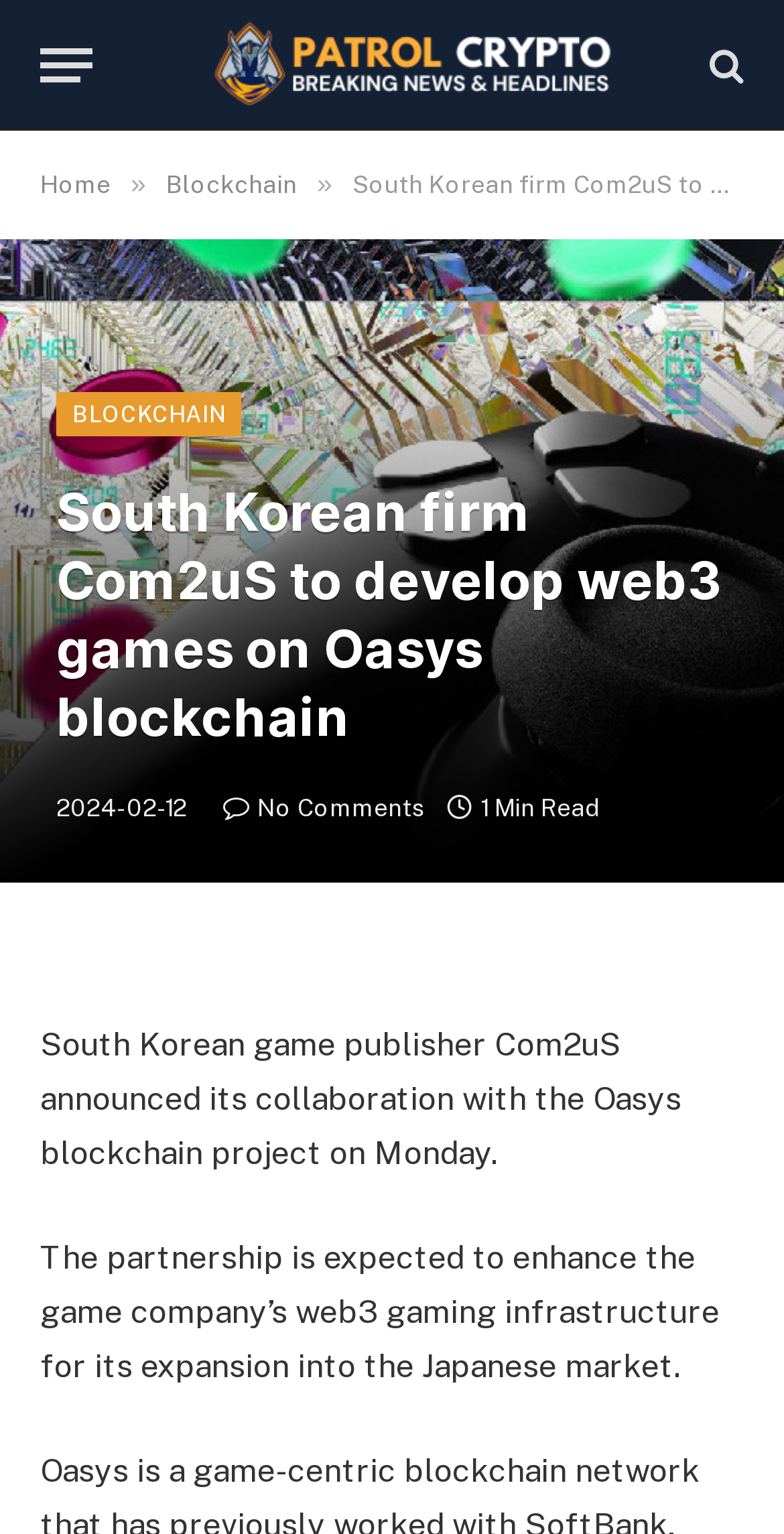How many minutes does it take to read the article?
Using the image as a reference, answer with just one word or a short phrase.

1 Min